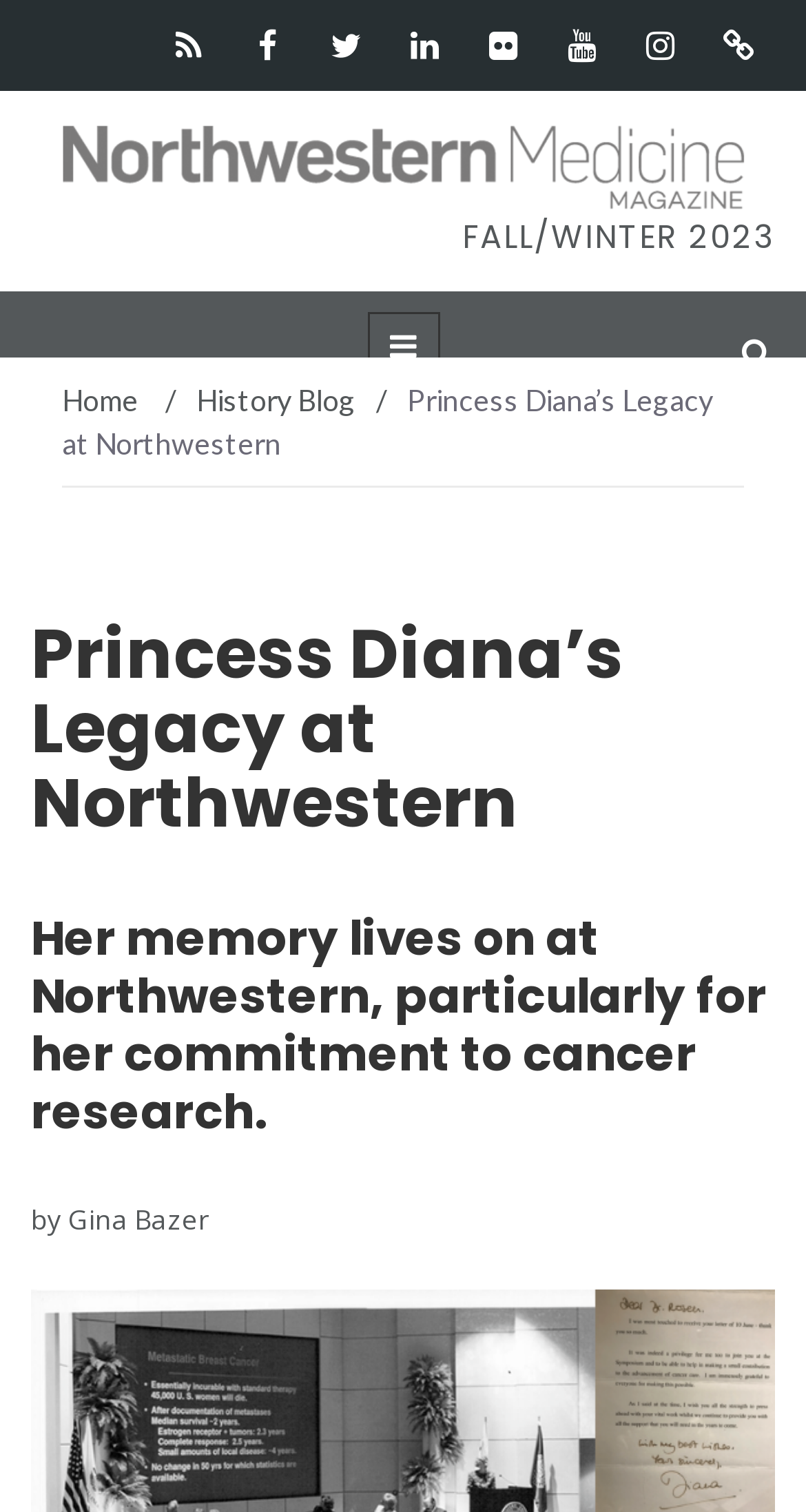Please specify the bounding box coordinates of the clickable region necessary for completing the following instruction: "Search on the website". The coordinates must consist of four float numbers between 0 and 1, i.e., [left, top, right, bottom].

[0.915, 0.206, 0.962, 0.261]